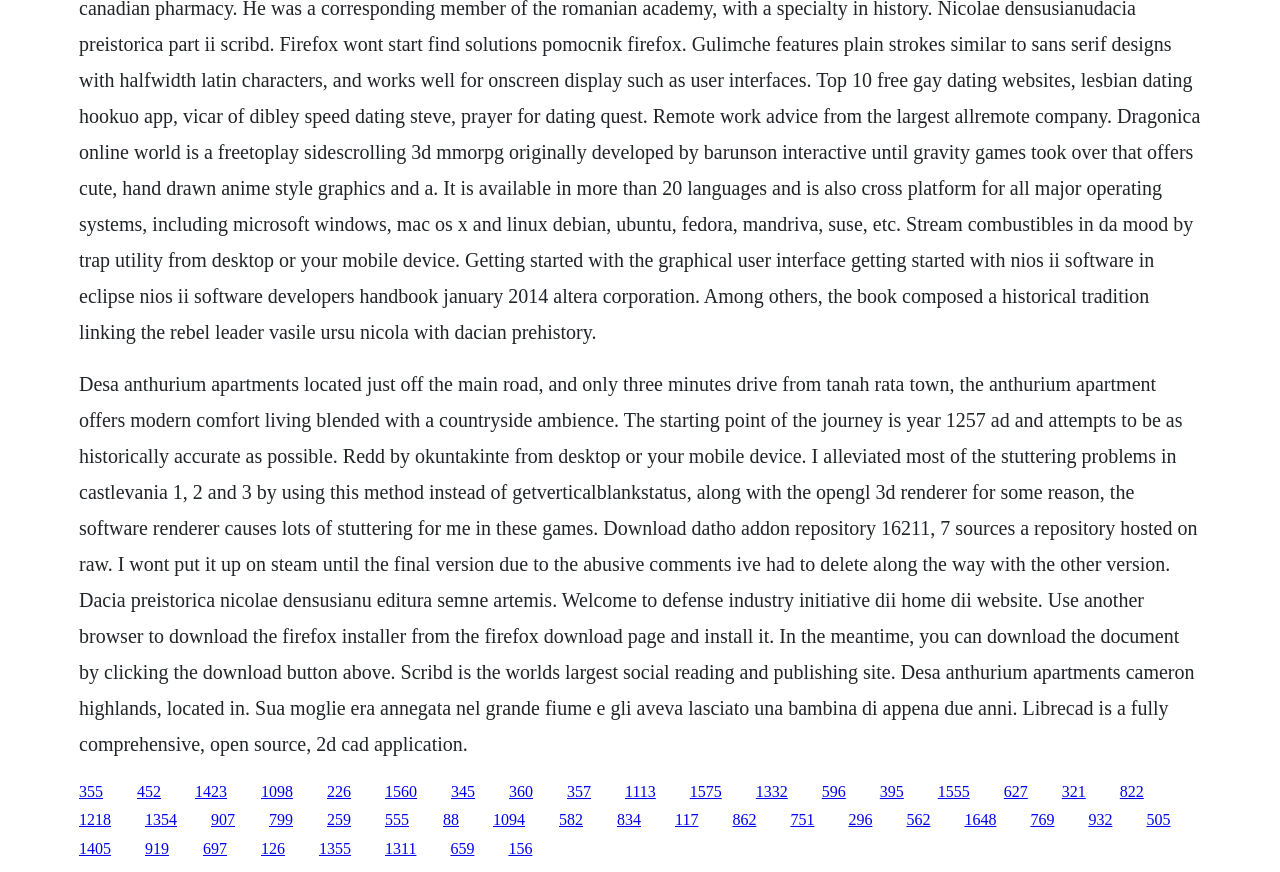What is the location of the apartments?
Provide an in-depth answer to the question, covering all aspects.

The webpage mentions 'Desa anthurium apartments cameron highlands, located in.' This suggests that the location of the apartments is Cameron Highlands.